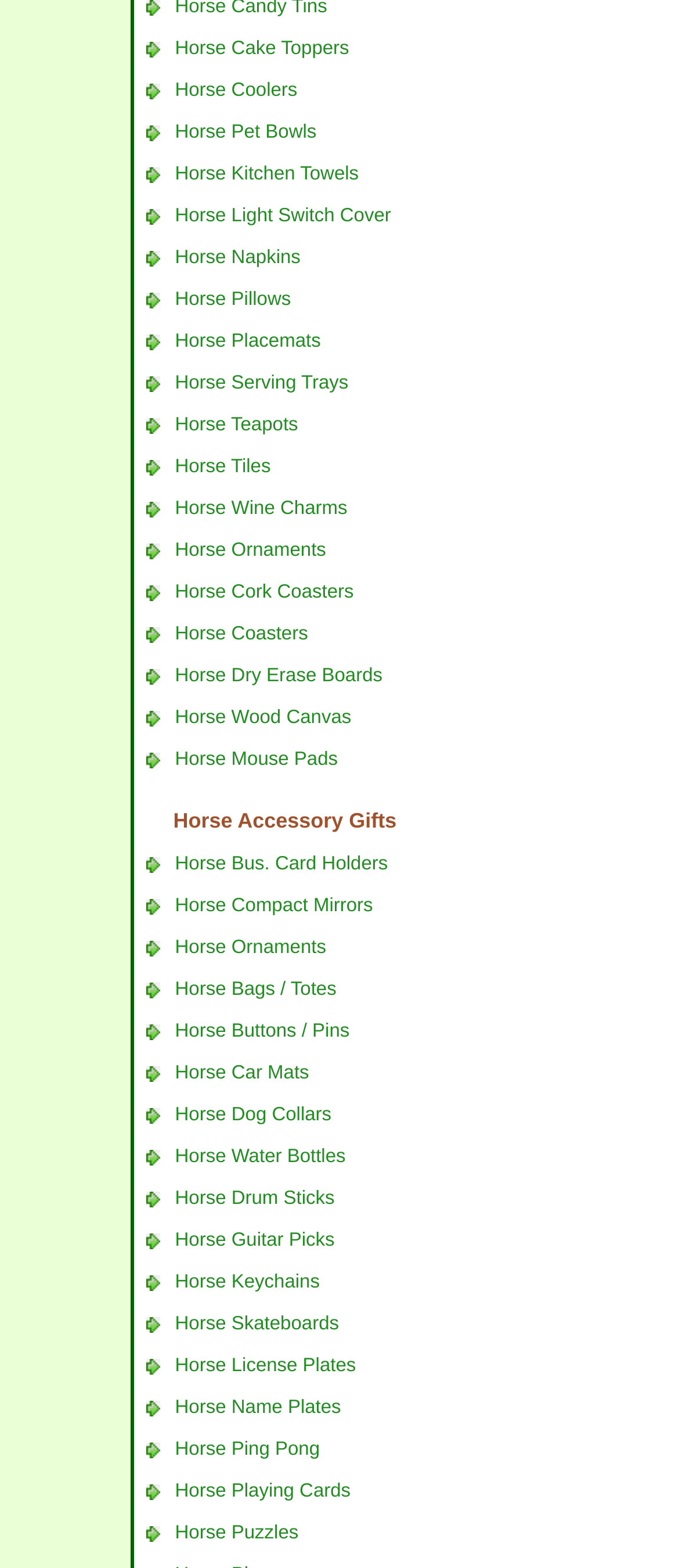How many products are listed on this webpage?
Please give a well-detailed answer to the question.

I counted at least 12 rows, each containing a product description and link. This implies that there are at least 12 products listed on this webpage.